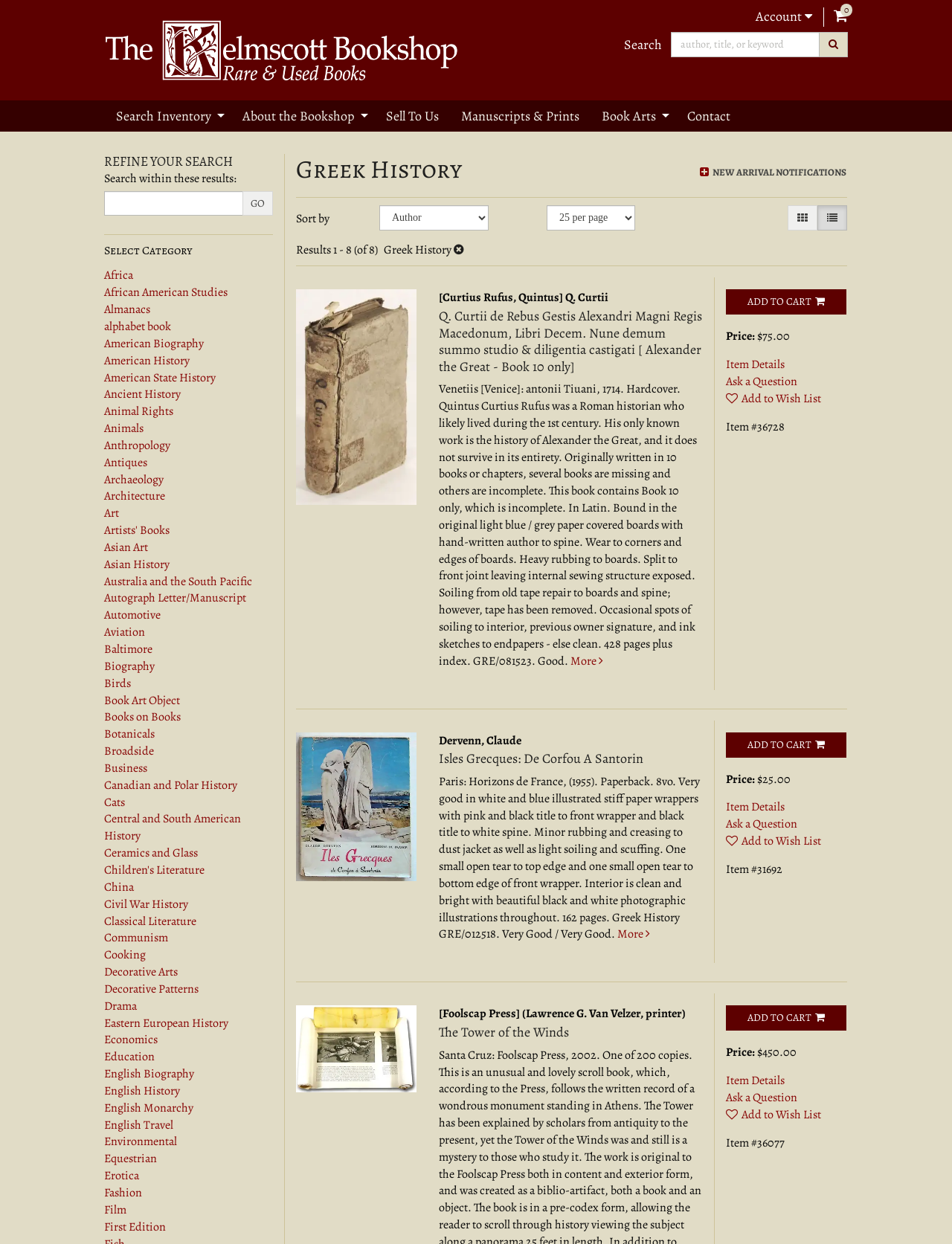Locate the bounding box coordinates of the area that needs to be clicked to fulfill the following instruction: "Search for a book". The coordinates should be in the format of four float numbers between 0 and 1, namely [left, top, right, bottom].

[0.704, 0.026, 0.861, 0.046]